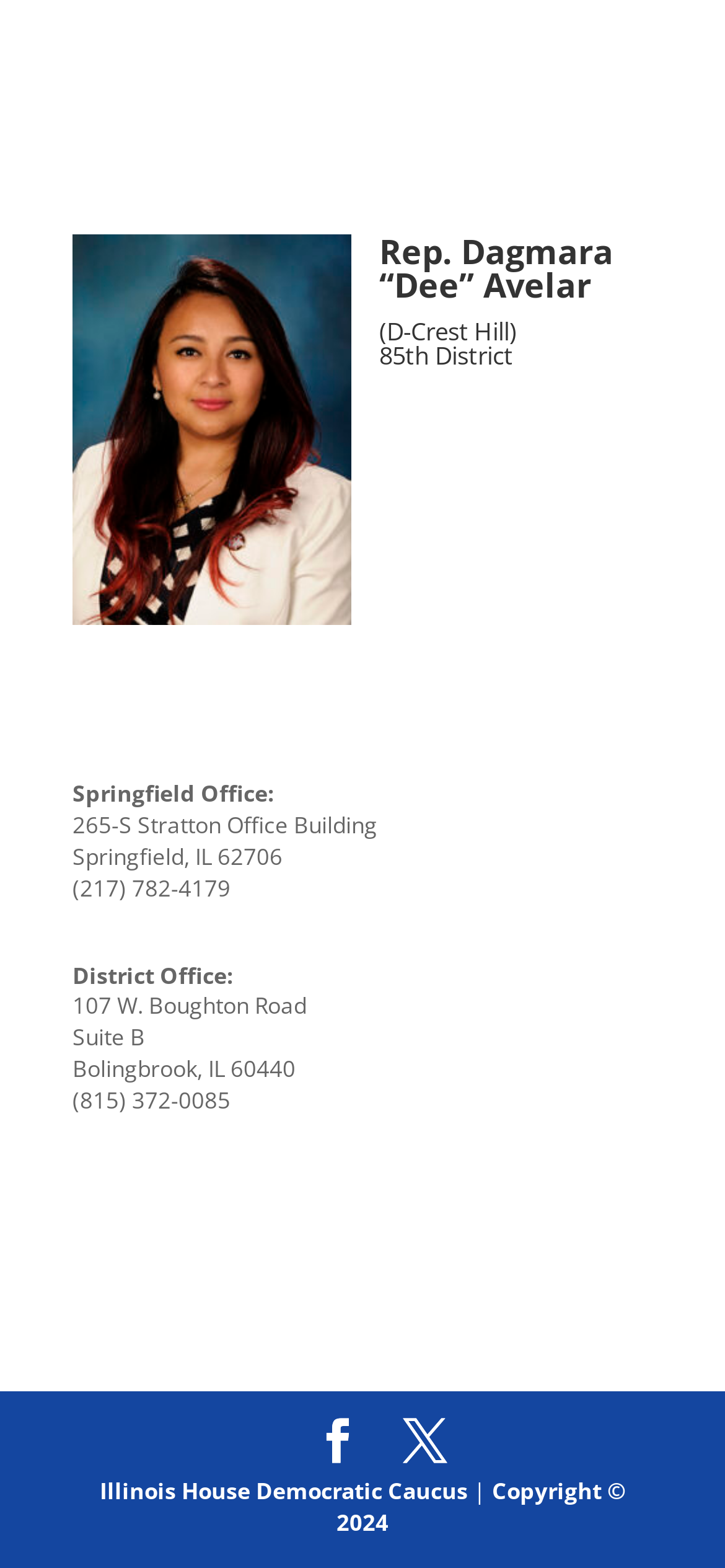What is the phone number of the Springfield Office?
Please provide a comprehensive answer based on the details in the screenshot.

The webpage has a StaticText element with the text '(217) 782-4179' which is located below the 'Springfield Office:' label, indicating that it is the phone number of the Springfield Office.